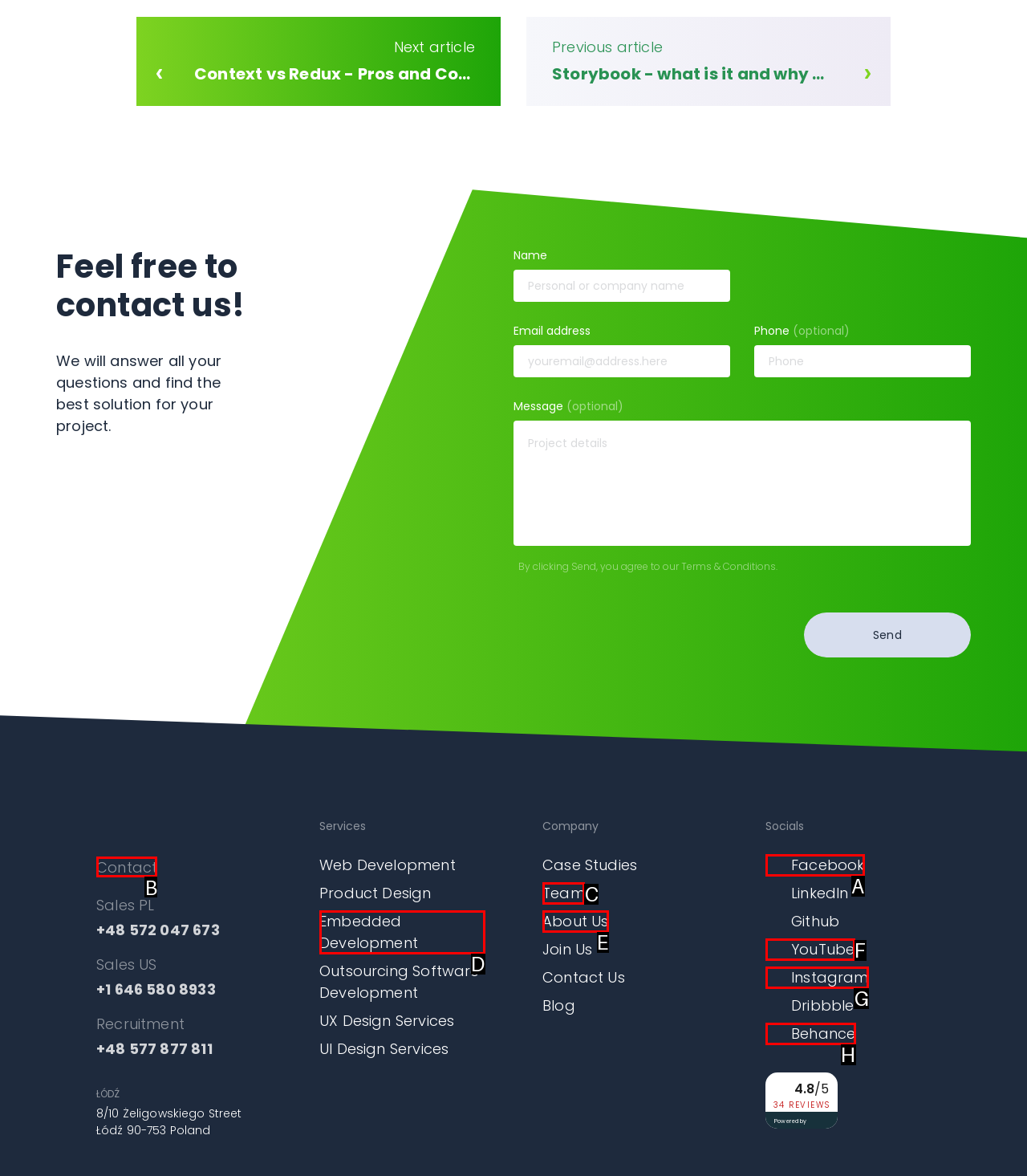Select the HTML element that needs to be clicked to perform the task: Click the 'Contact' link. Reply with the letter of the chosen option.

B